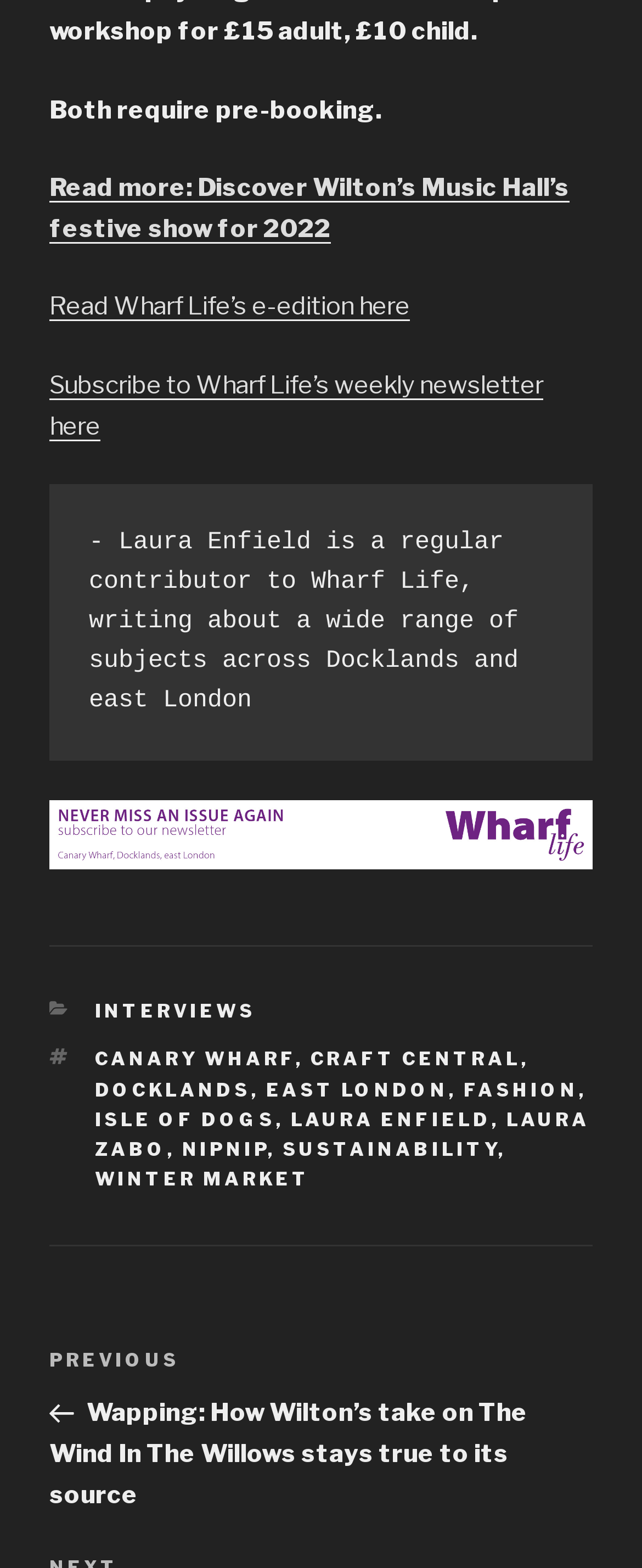What is the name of the newsletter? Based on the image, give a response in one word or a short phrase.

Wharf Life